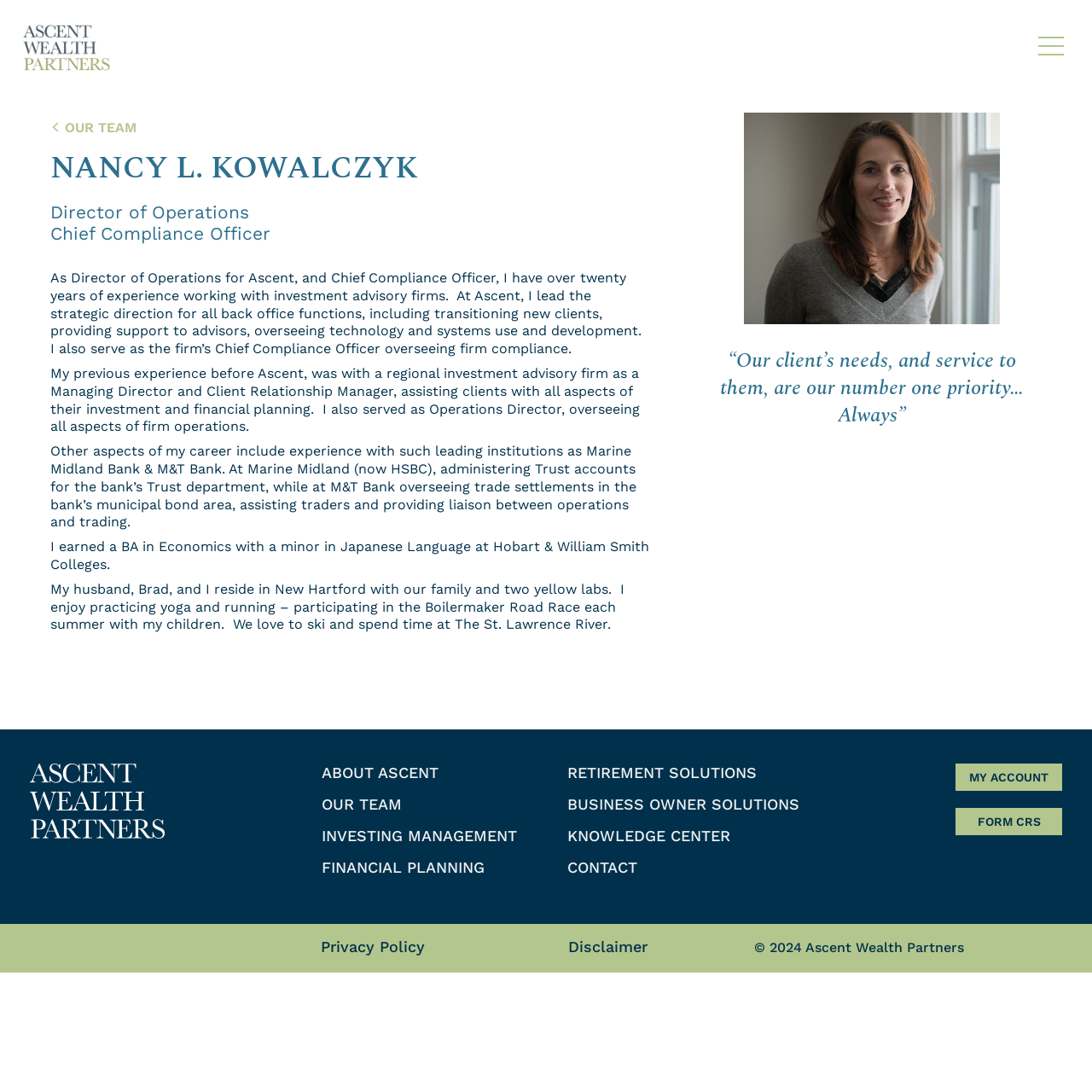Please determine the bounding box coordinates of the area that needs to be clicked to complete this task: 'Click on the 'OUR TEAM' link'. The coordinates must be four float numbers between 0 and 1, formatted as [left, top, right, bottom].

[0.046, 0.109, 0.125, 0.124]